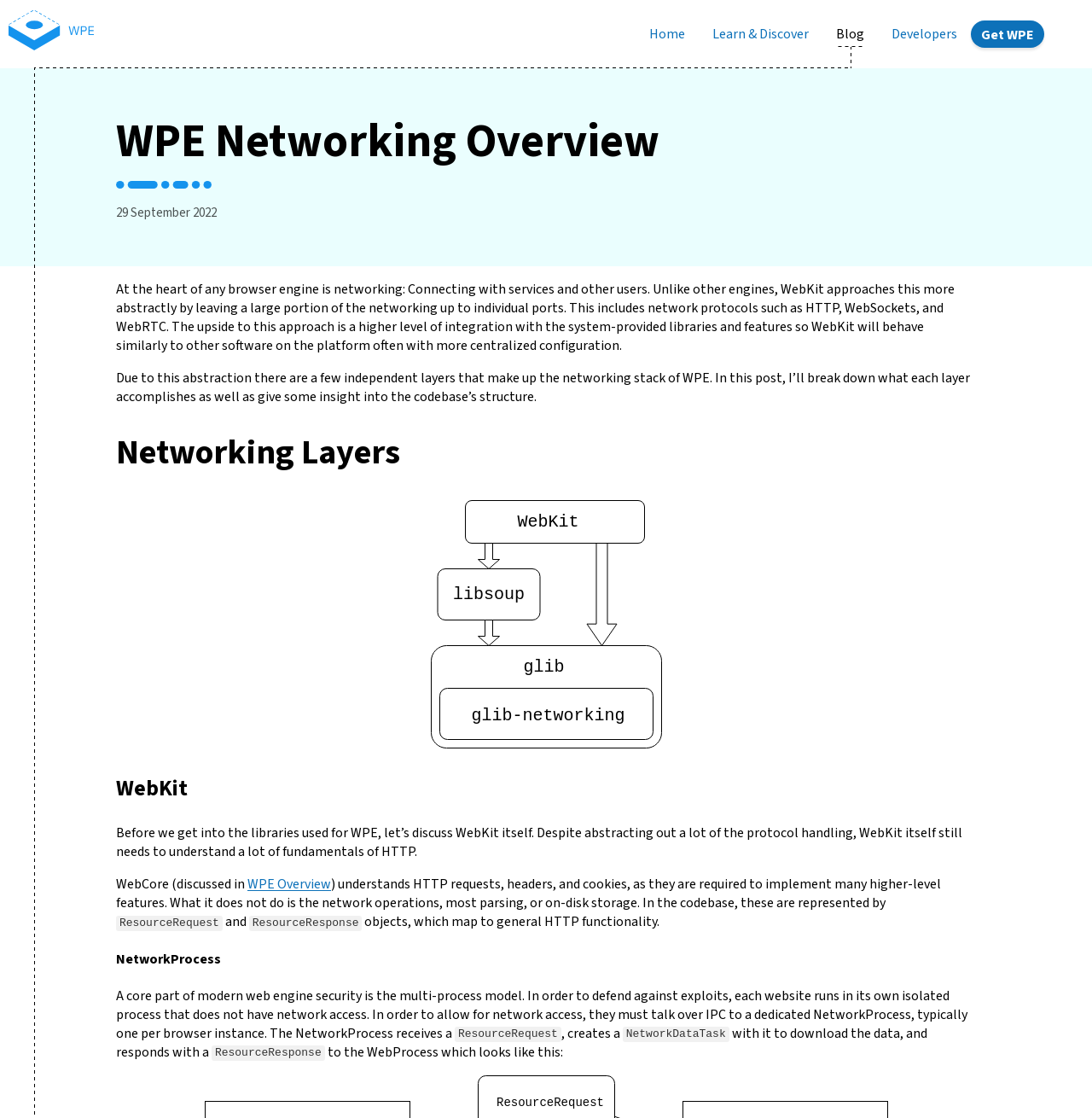What is the purpose of the NetworkProcess?
Refer to the image and answer the question using a single word or phrase.

Allow network access